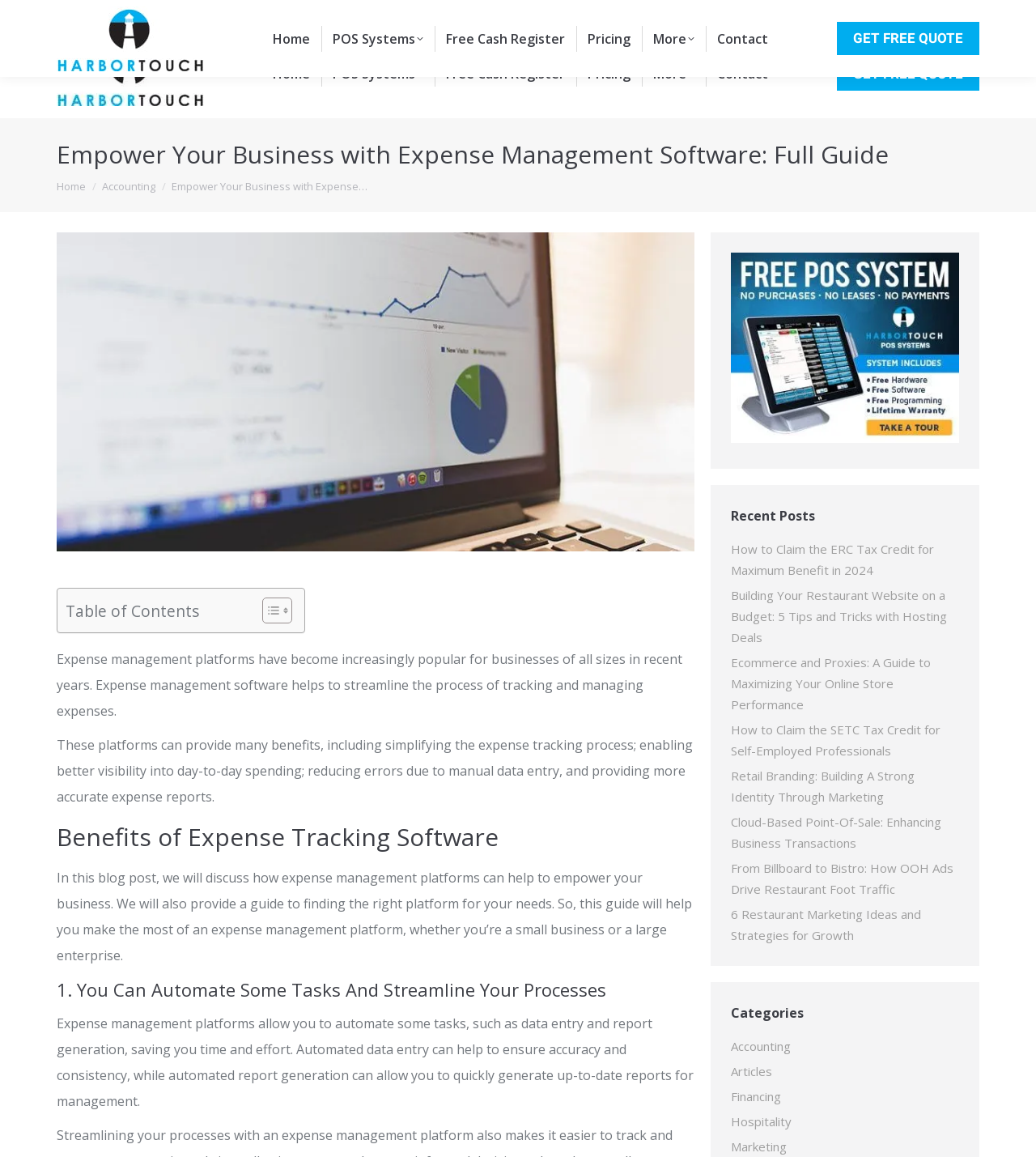Find the bounding box coordinates of the area to click in order to follow the instruction: "Get a free quote".

[0.808, 0.049, 0.945, 0.078]